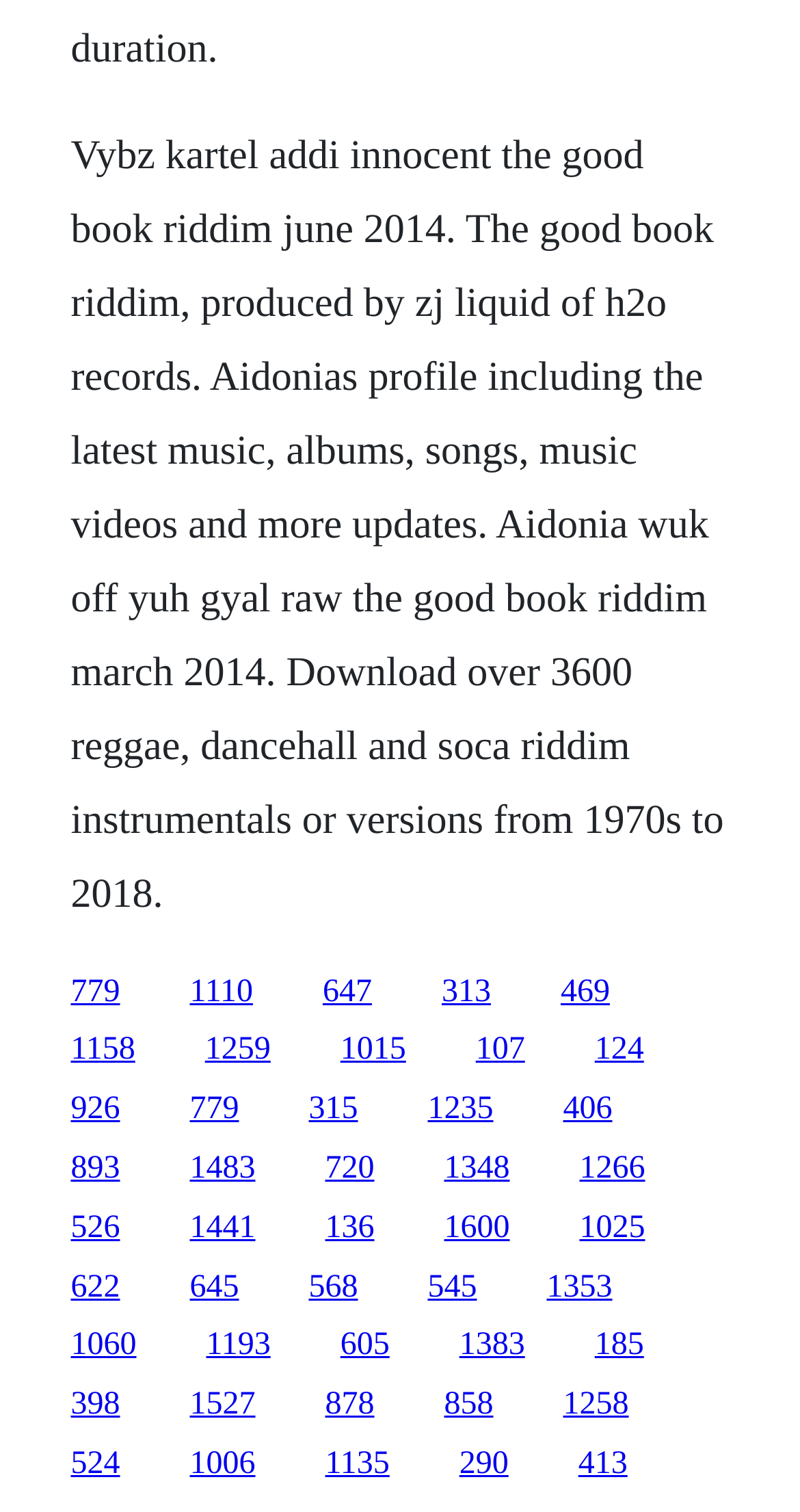Using the description "1266", locate and provide the bounding box of the UI element.

[0.724, 0.761, 0.806, 0.784]